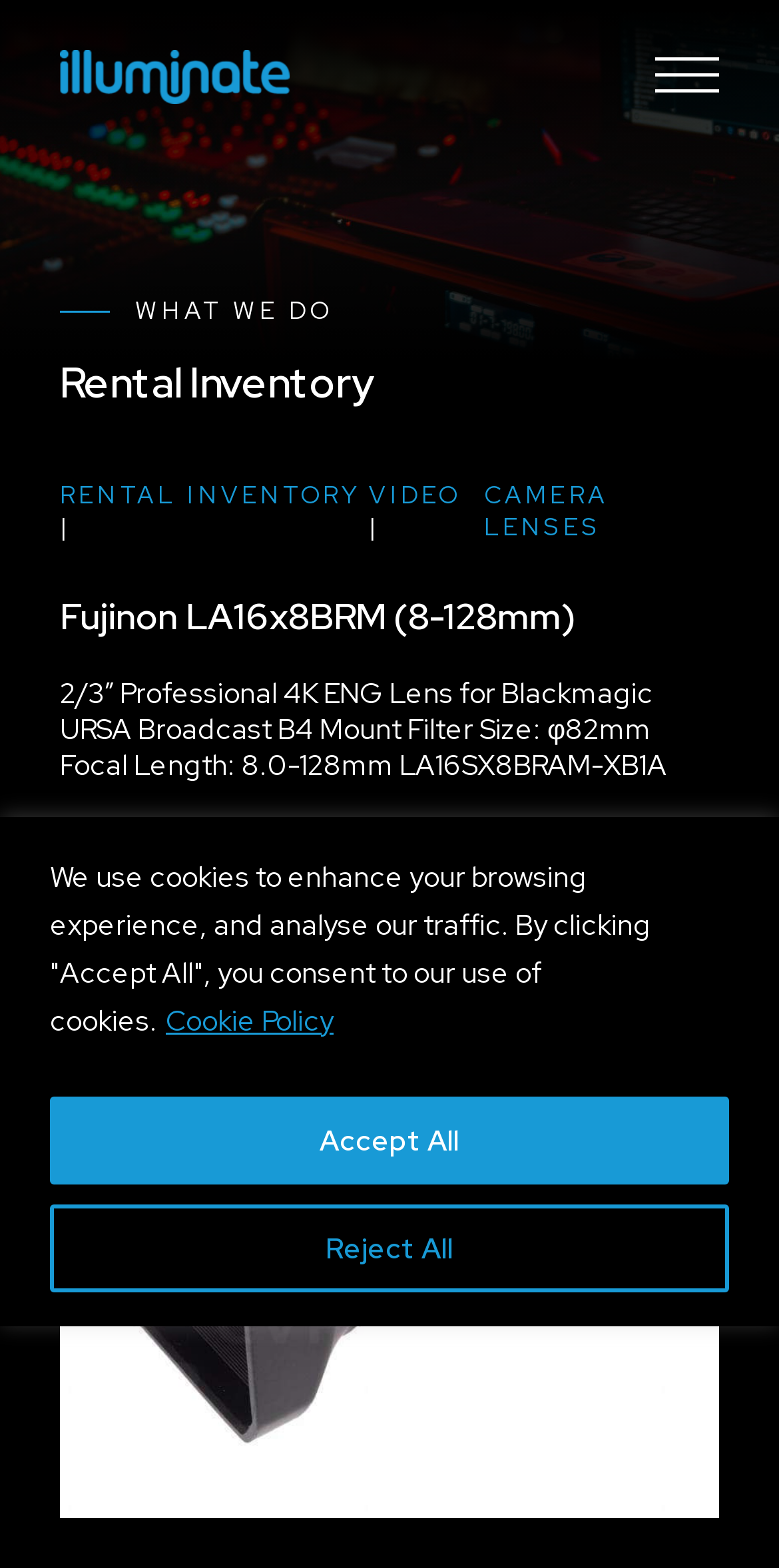With reference to the screenshot, provide a detailed response to the question below:
What is the focal length range of the lens?

The webpage provides the focal length range of the lens as 8.0-128mm, which is a specific range of measurements.